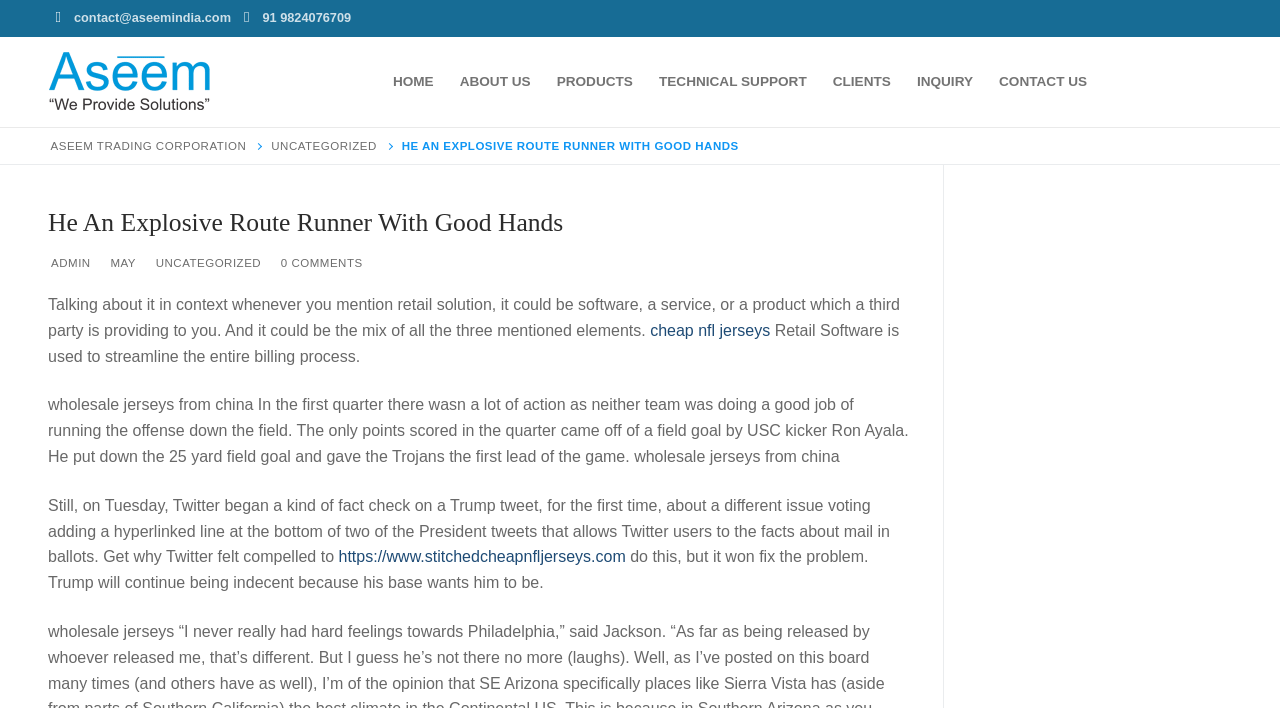Please give the bounding box coordinates of the area that should be clicked to fulfill the following instruction: "Contact Aseem Trading Corporation via email". The coordinates should be in the format of four float numbers from 0 to 1, i.e., [left, top, right, bottom].

[0.048, 0.0, 0.191, 0.052]